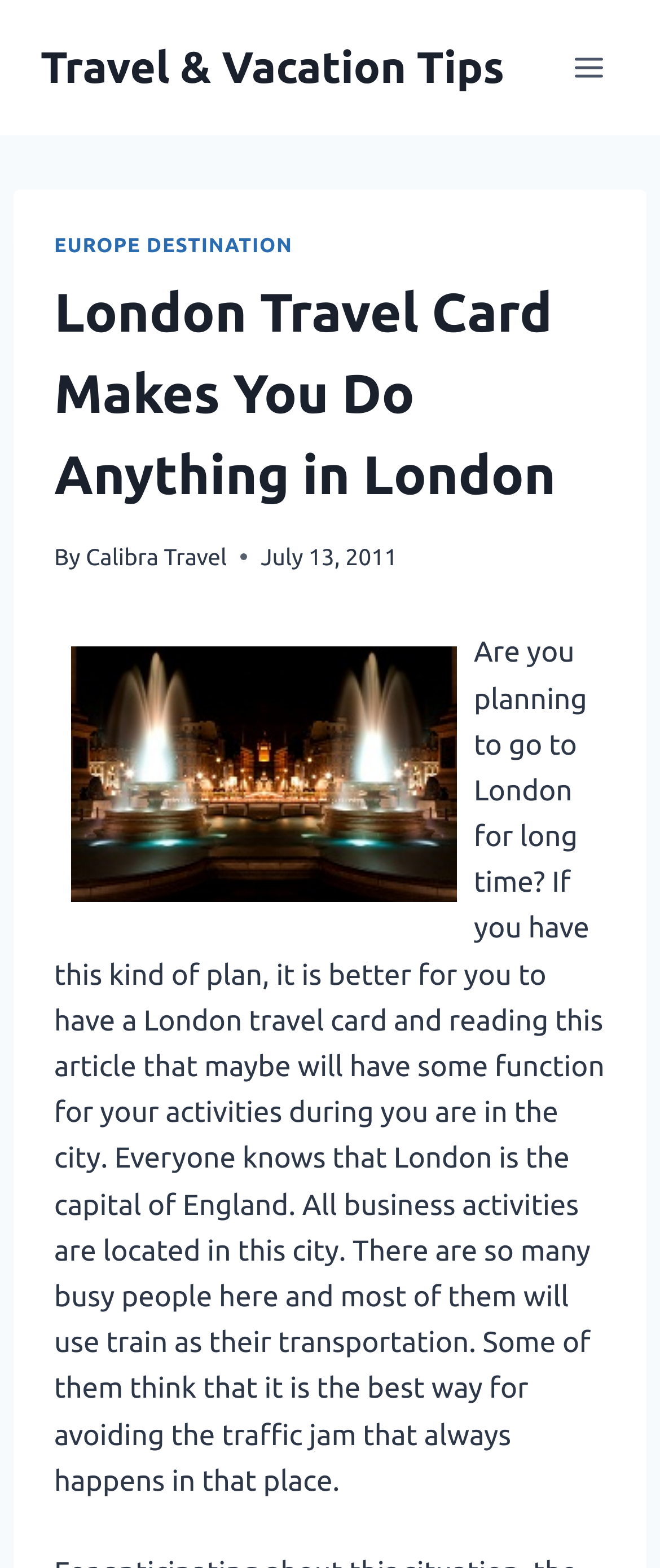Determine the bounding box coordinates (top-left x, top-left y, bottom-right x, bottom-right y) of the UI element described in the following text: Travel & Vacation Tips

[0.062, 0.026, 0.764, 0.06]